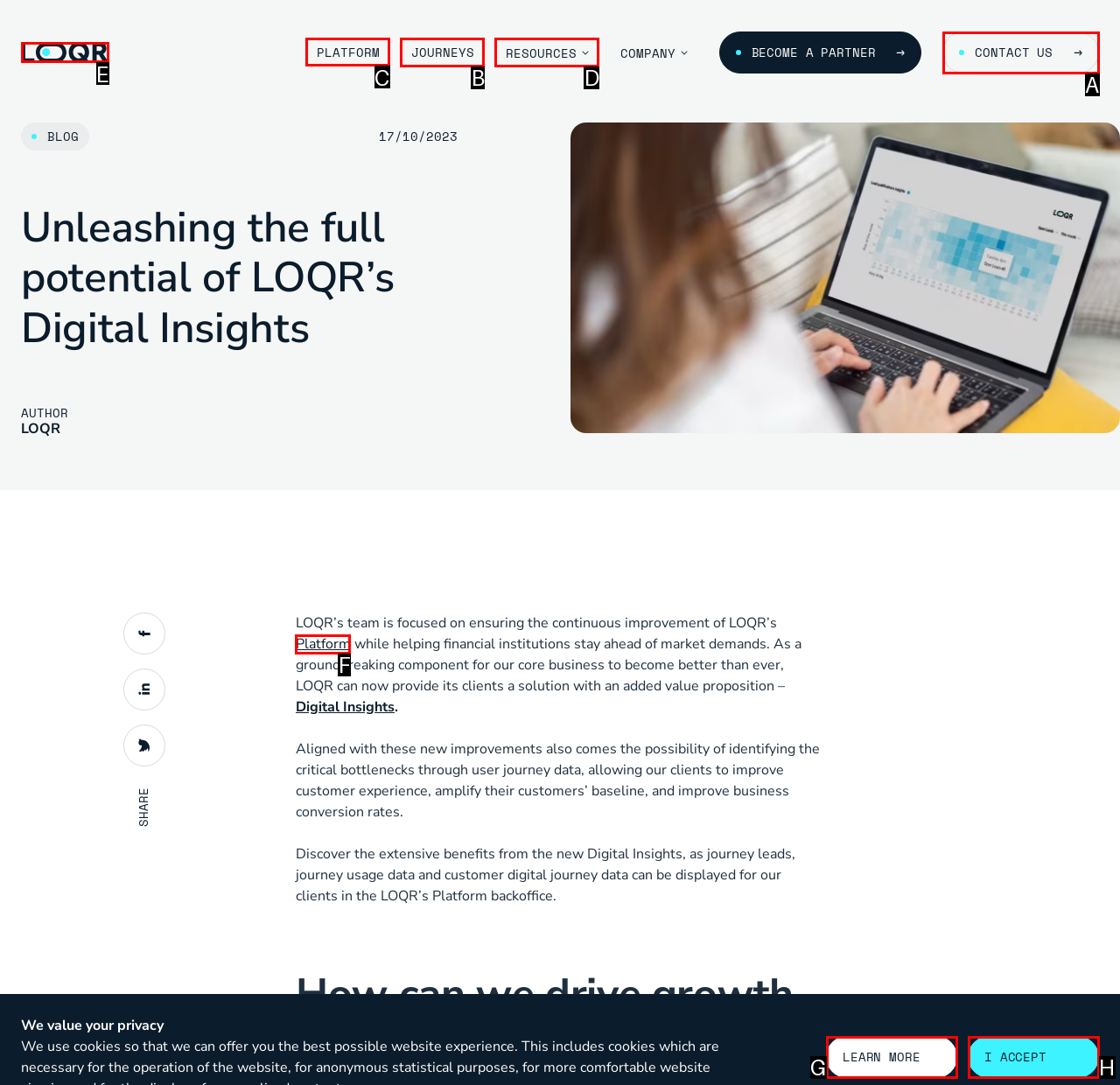Decide which UI element to click to accomplish the task: Click on the PLATFORM link
Respond with the corresponding option letter.

C